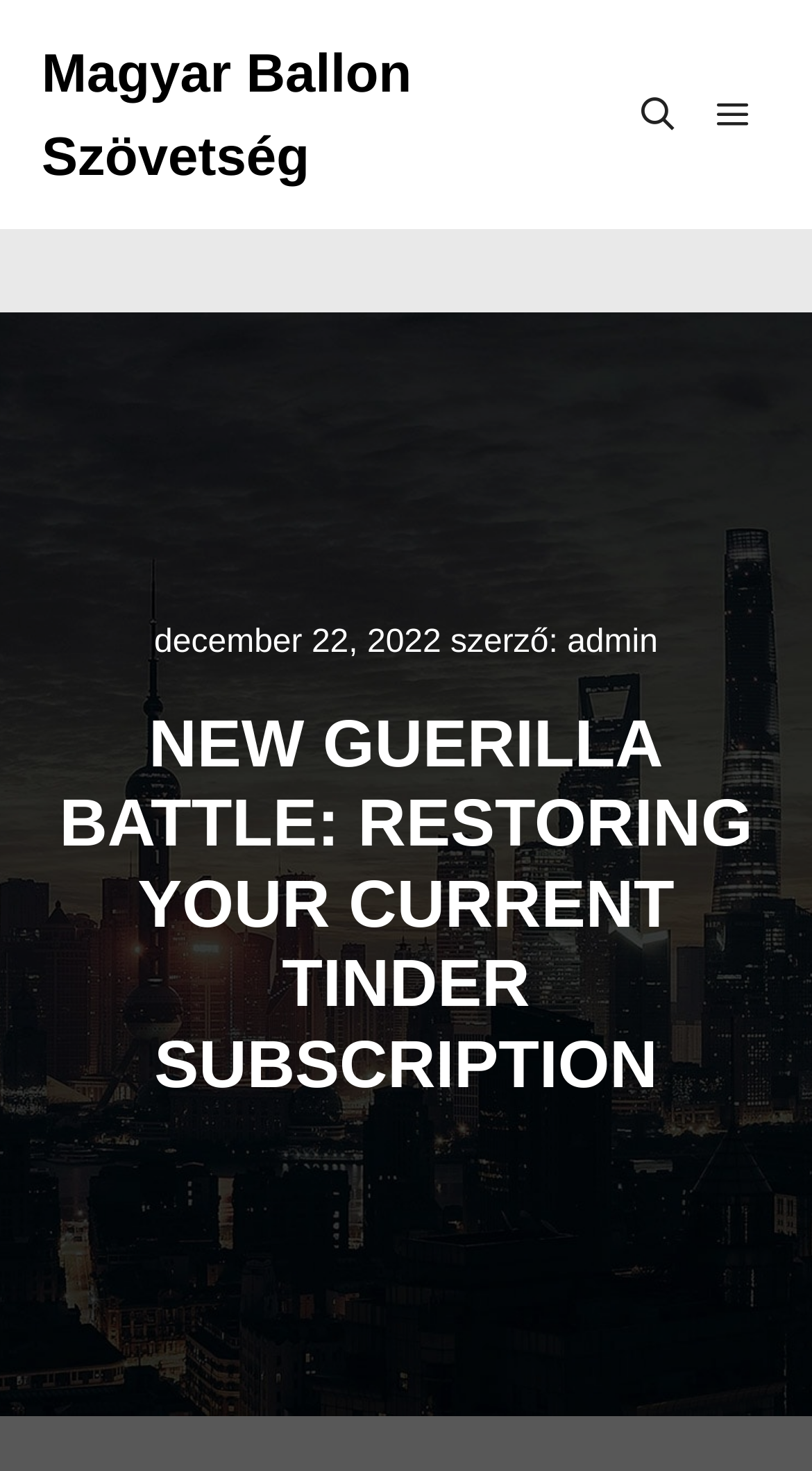Identify the title of the webpage and provide its text content.

NEW GUERILLA BATTLE: RESTORING YOUR CURRENT TINDER SUBSCRIPTION